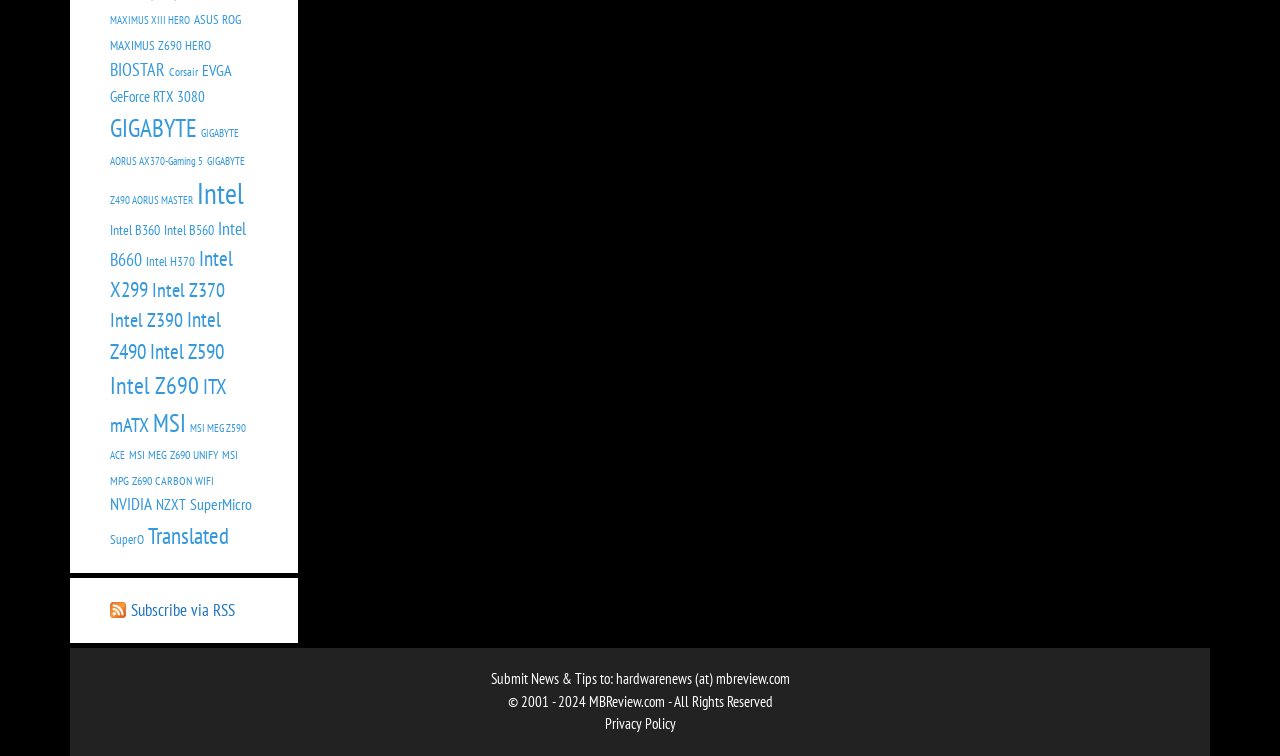Locate the bounding box of the UI element with the following description: "Subscribe via RSS".

[0.086, 0.781, 0.184, 0.832]